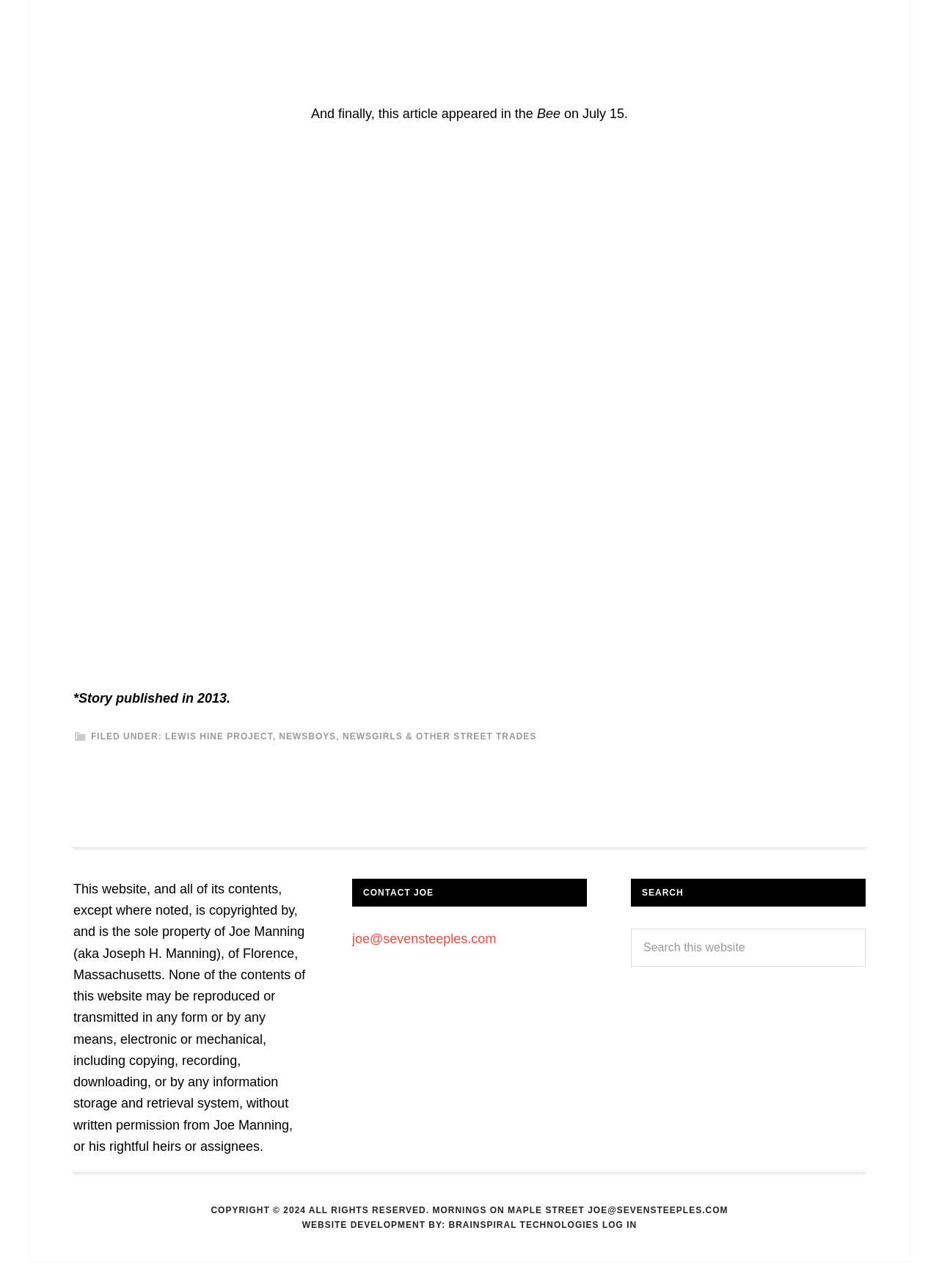Find the bounding box of the web element that fits this description: "Chemical Pollution".

None